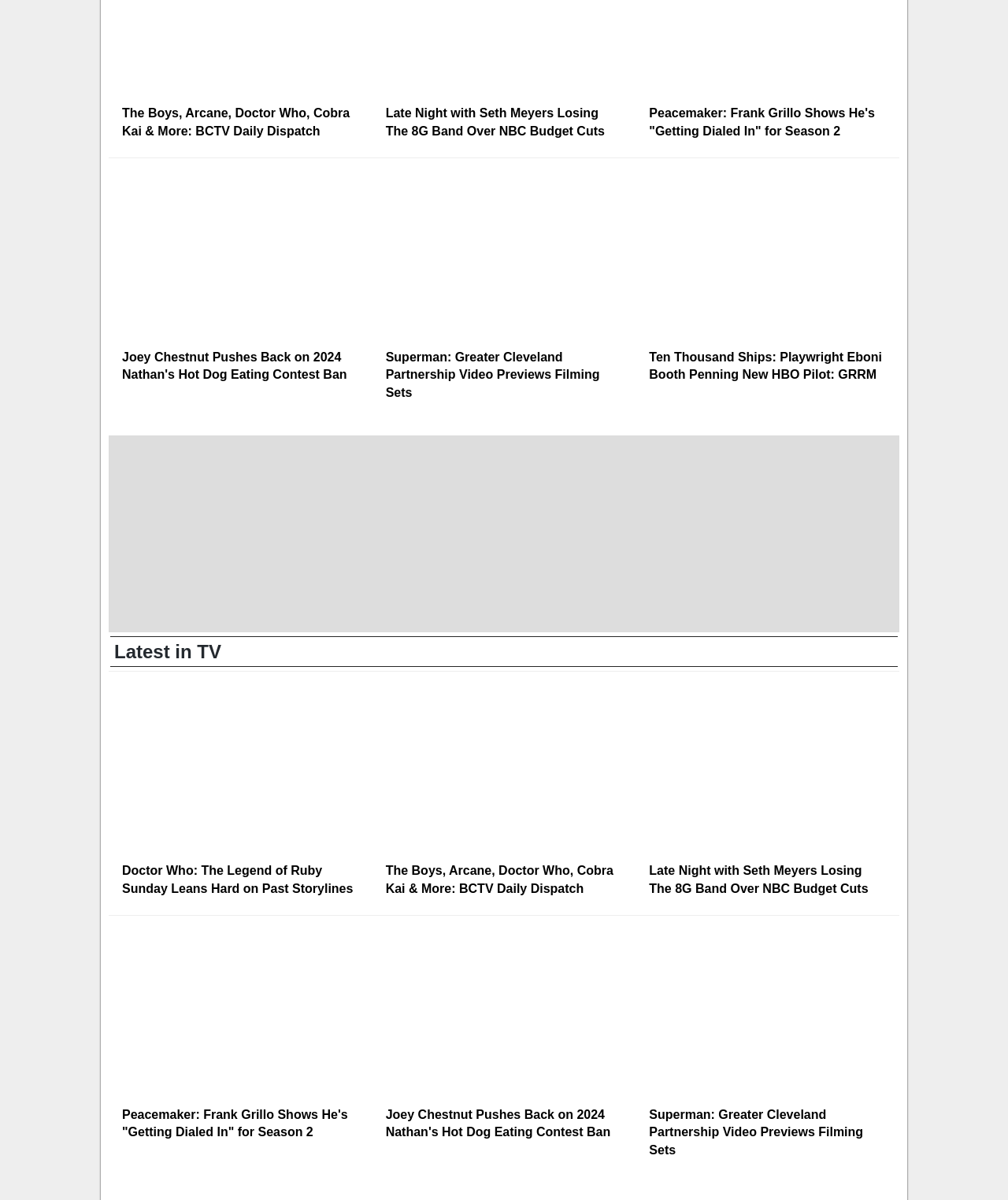Respond concisely with one word or phrase to the following query:
What is the category of the webpage section with the heading 'Latest in TV'?

TV